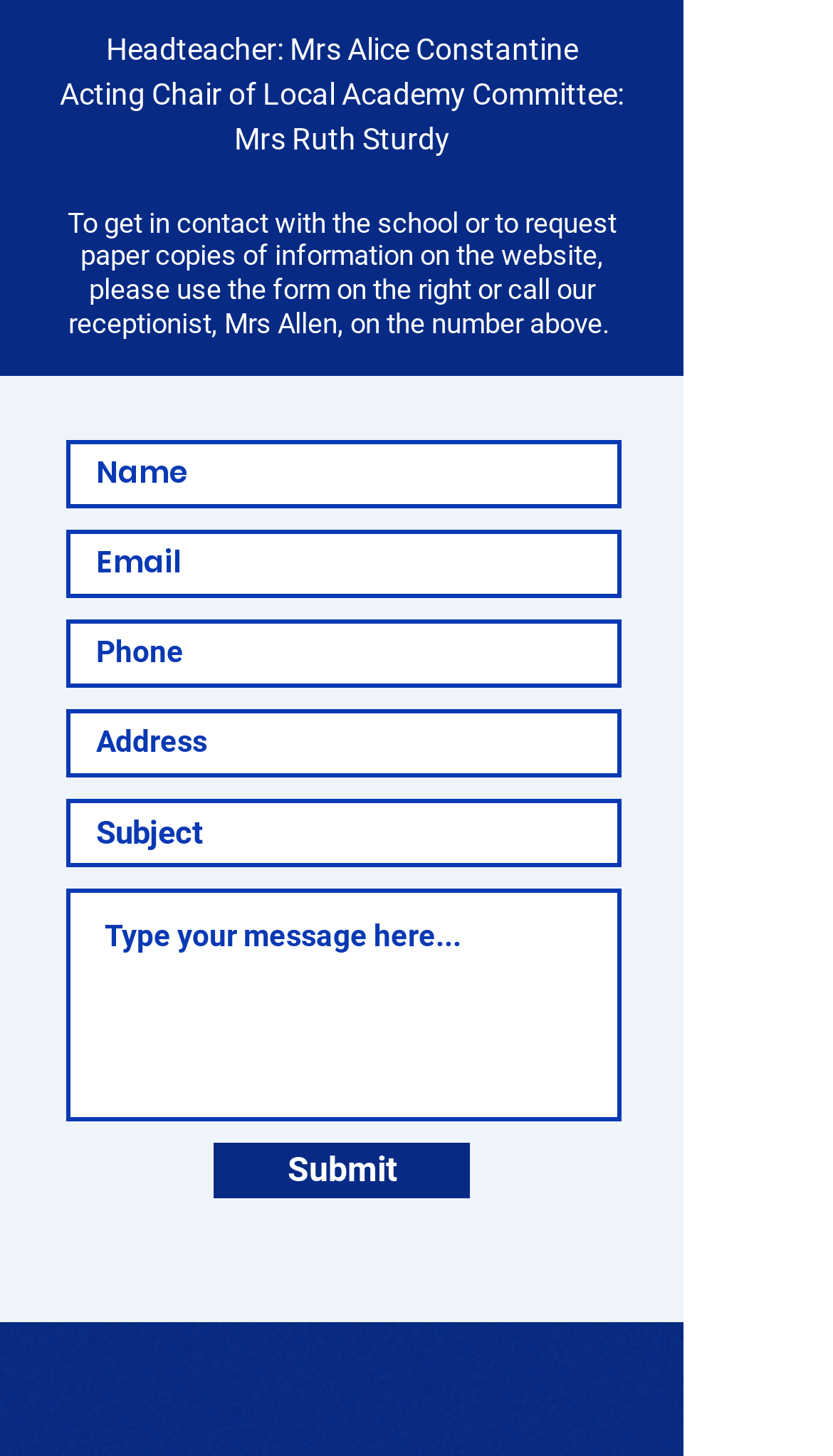How many textboxes are required in the form?
We need a detailed and exhaustive answer to the question. Please elaborate.

The answer can be found by counting the number of textbox elements with the 'required' attribute set to True, which are the 'Name' and 'Email' textboxes.